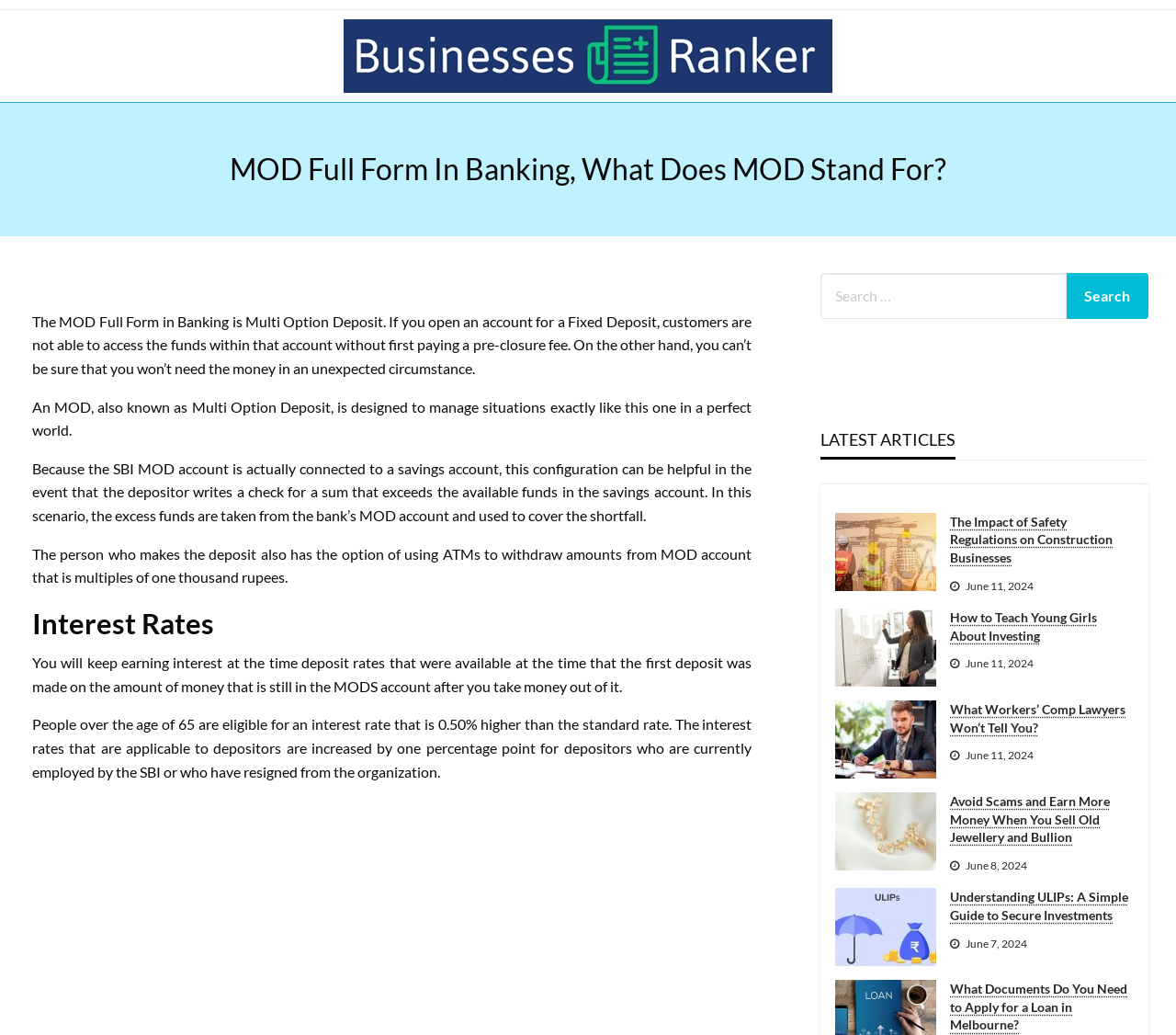Given the description "parent_node: Businesses Ranker", provide the bounding box coordinates of the corresponding UI element.

[0.292, 0.029, 0.708, 0.071]